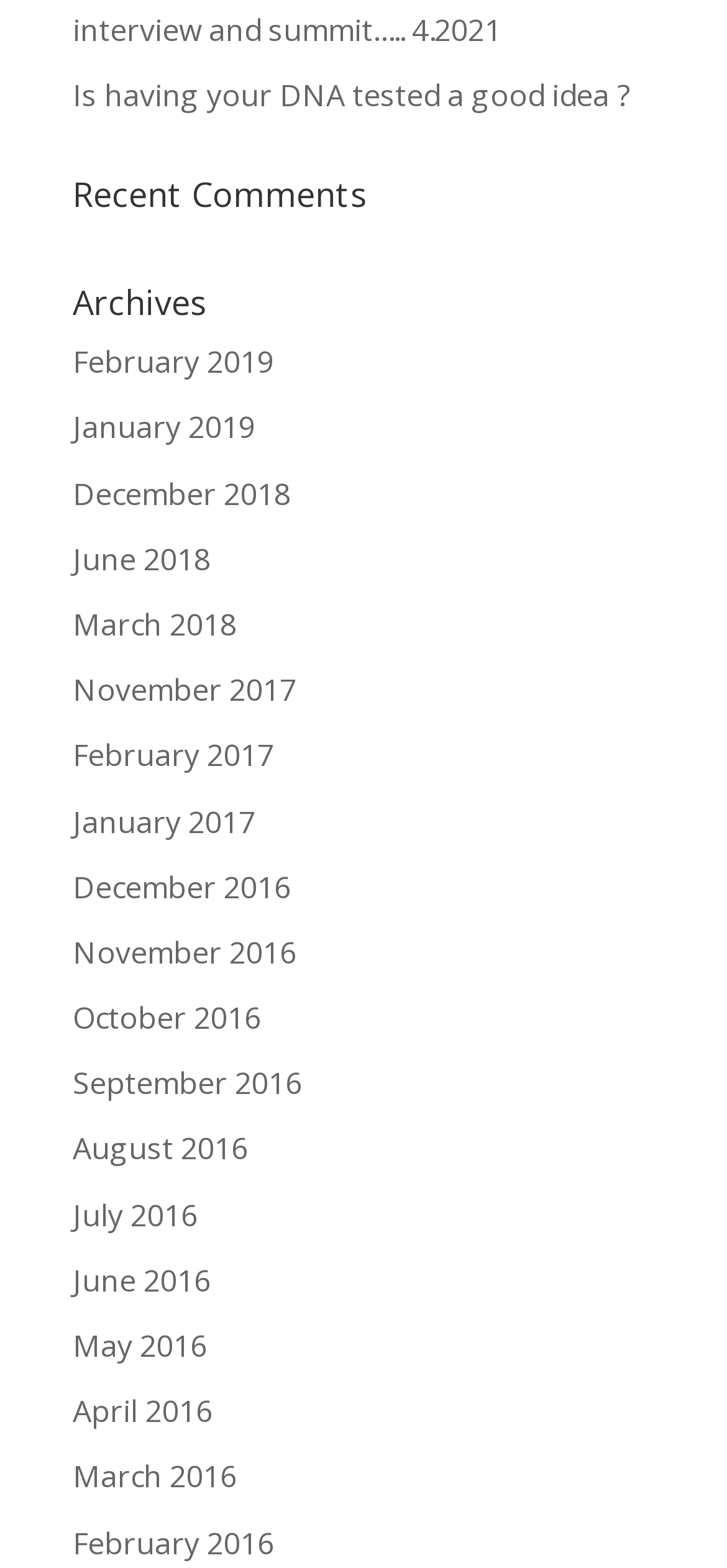Please determine the bounding box coordinates of the section I need to click to accomplish this instruction: "View archives".

[0.1, 0.182, 0.9, 0.215]